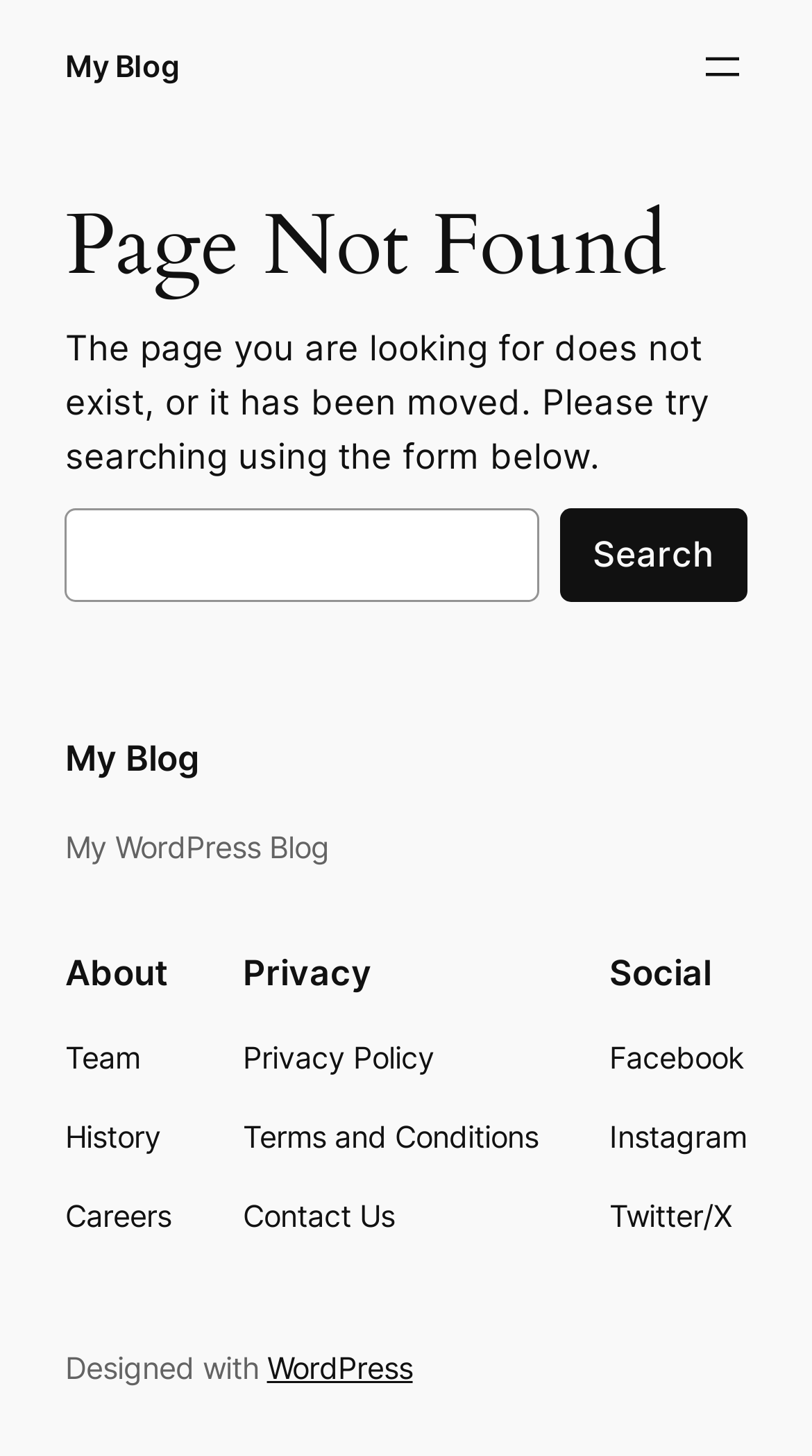Predict the bounding box of the UI element based on the description: "aria-label="Open menu"". The coordinates should be four float numbers between 0 and 1, formatted as [left, top, right, bottom].

[0.858, 0.029, 0.92, 0.063]